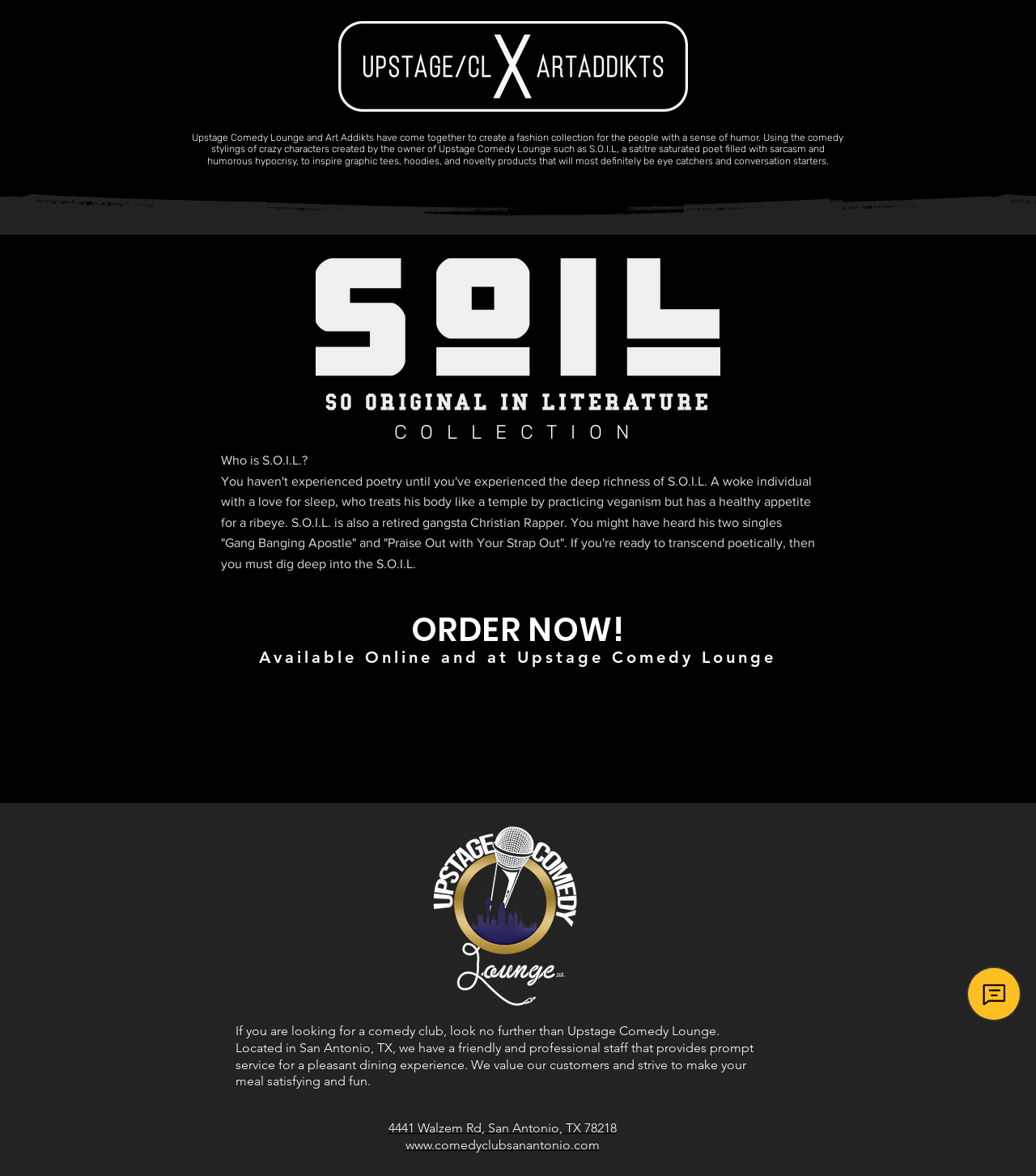Where is the Upstage Comedy Lounge located?
Refer to the screenshot and respond with a concise word or phrase.

San Antonio, TX